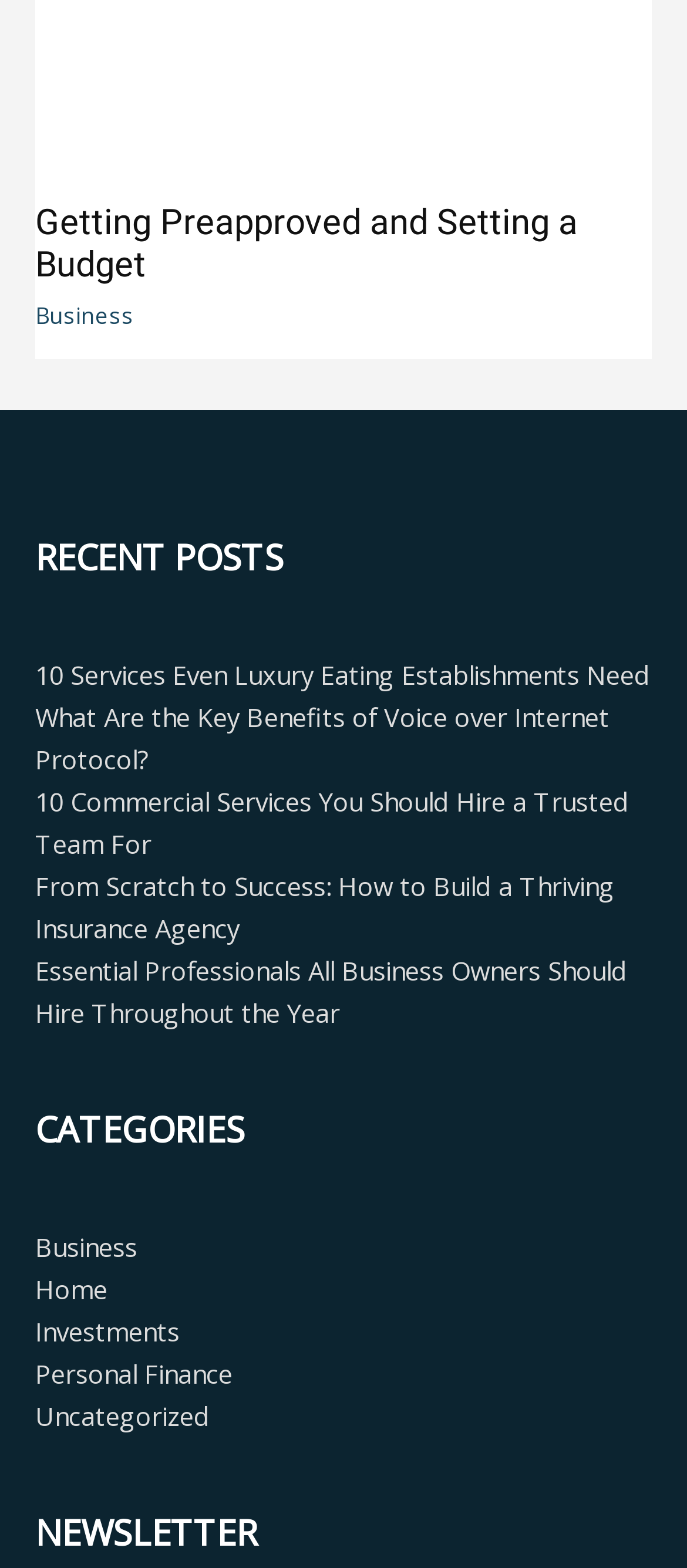What is the purpose of the 'NEWSLETTER' section?
Please provide a comprehensive answer based on the visual information in the image.

The 'NEWSLETTER' section is likely for users to subscribe to a newsletter or email updates from the website, as it is a common feature on websites to keep users informed about new content or updates.